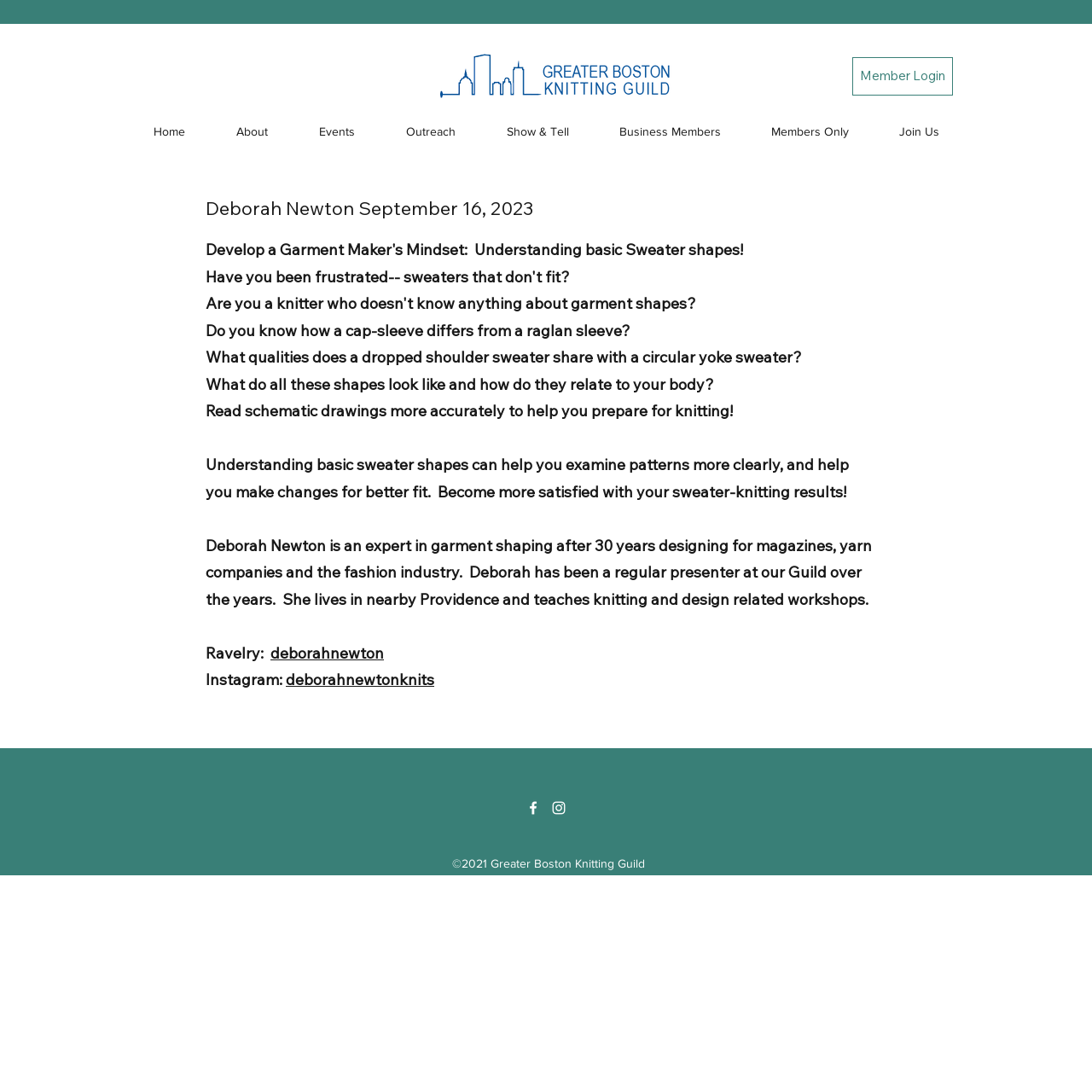Please determine the bounding box coordinates, formatted as (top-left x, top-left y, bottom-right x, bottom-right y), with all values as floating point numbers between 0 and 1. Identify the bounding box of the region described as: Member Login

[0.78, 0.052, 0.873, 0.088]